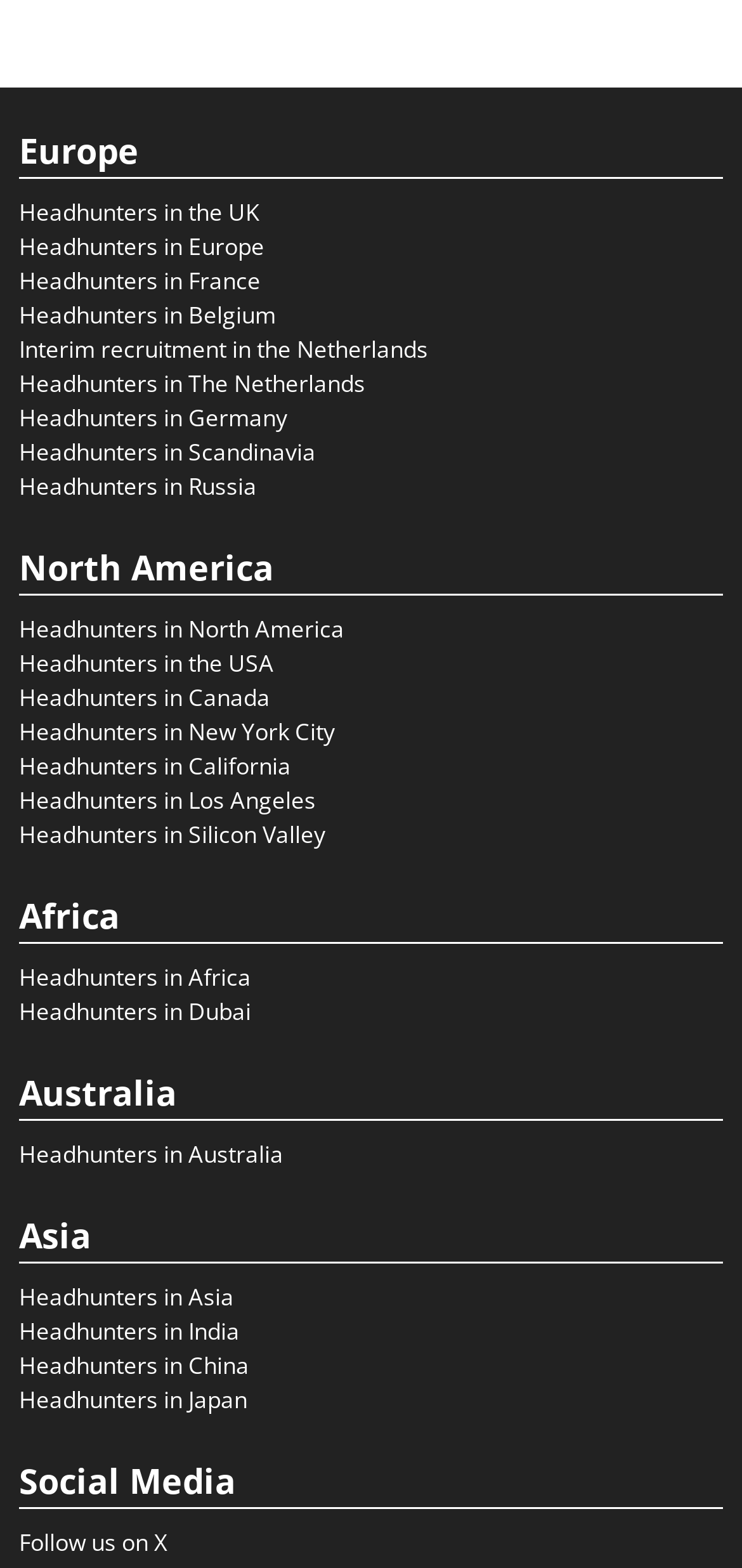Highlight the bounding box coordinates of the element you need to click to perform the following instruction: "Click on 'What is a charter school?'."

None